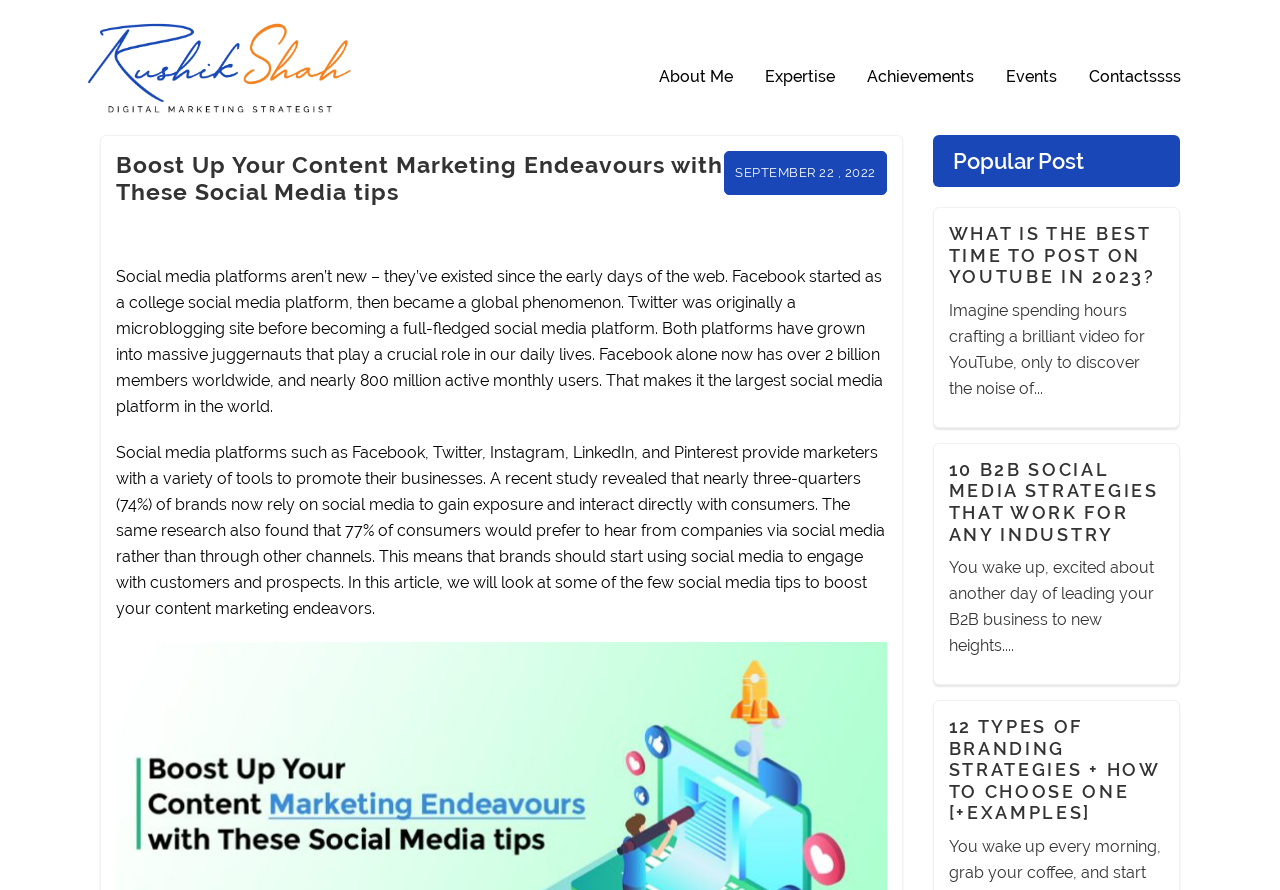Pinpoint the bounding box coordinates of the clickable area needed to execute the instruction: "Explore the article about B2B social media strategies". The coordinates should be specified as four float numbers between 0 and 1, i.e., [left, top, right, bottom].

[0.741, 0.515, 0.909, 0.612]